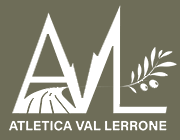What is the color of the background?
Please respond to the question thoroughly and include all relevant details.

The caption describes the background as 'earthy', which implies a natural, brownish or greenish color tone. This color choice complements the white elements in the logo, enhancing its visibility and aesthetic appeal.